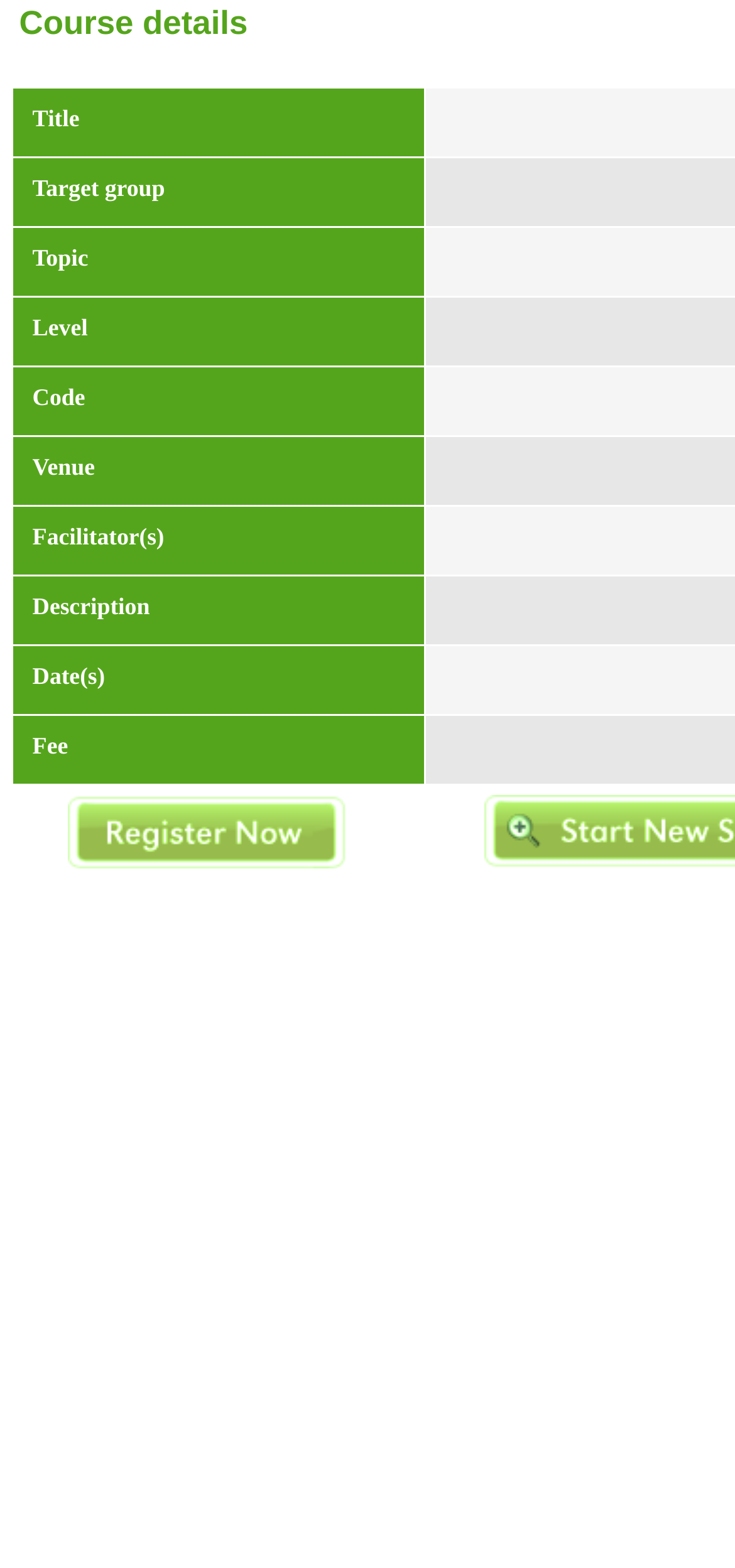How many layout table cells are there?
Examine the image and give a concise answer in one word or a short phrase.

3